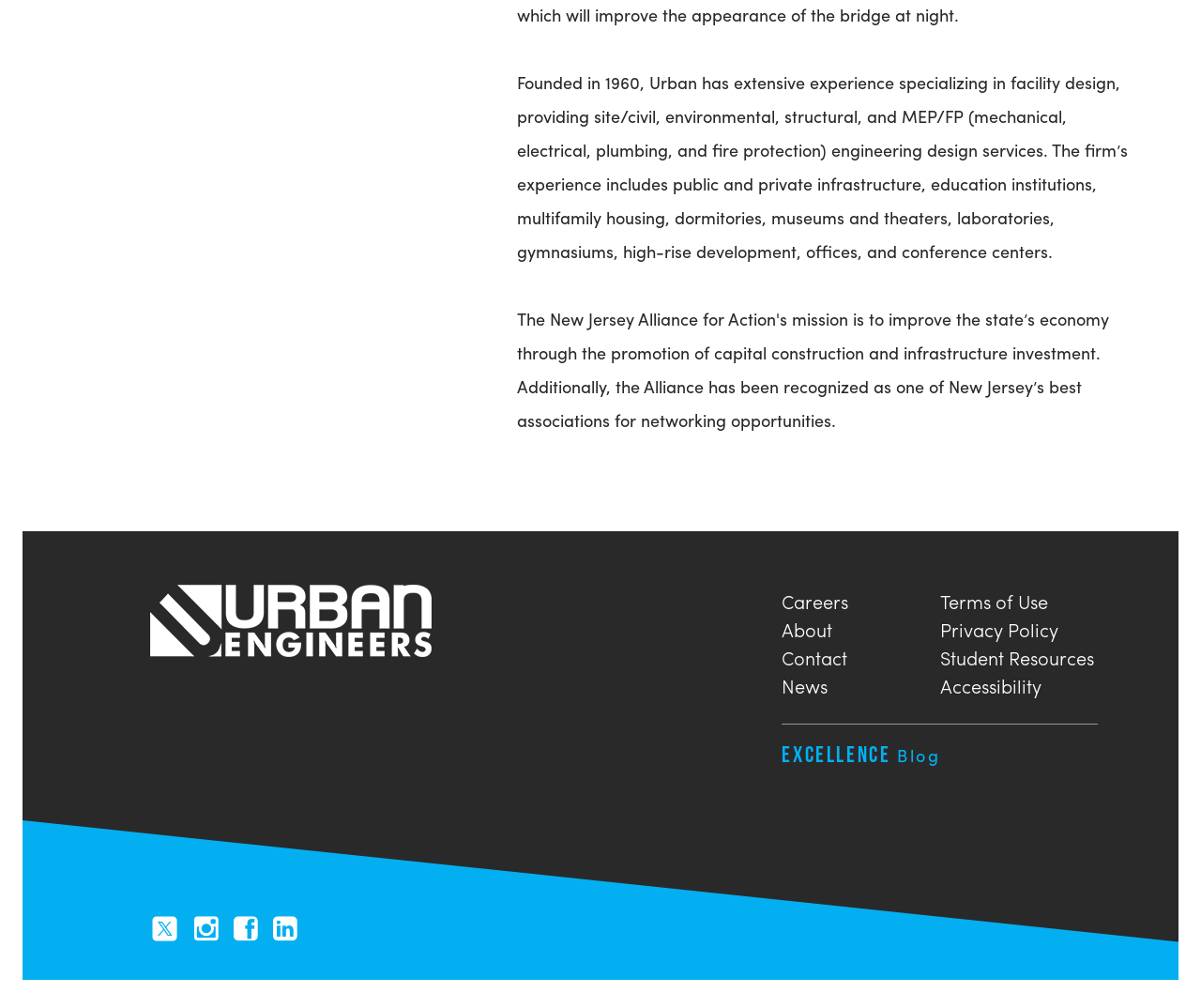Using the format (top-left x, top-left y, bottom-right x, bottom-right y), provide the bounding box coordinates for the described UI element. All values should be floating point numbers between 0 and 1: Urban Engineers

[0.125, 0.578, 0.359, 0.653]